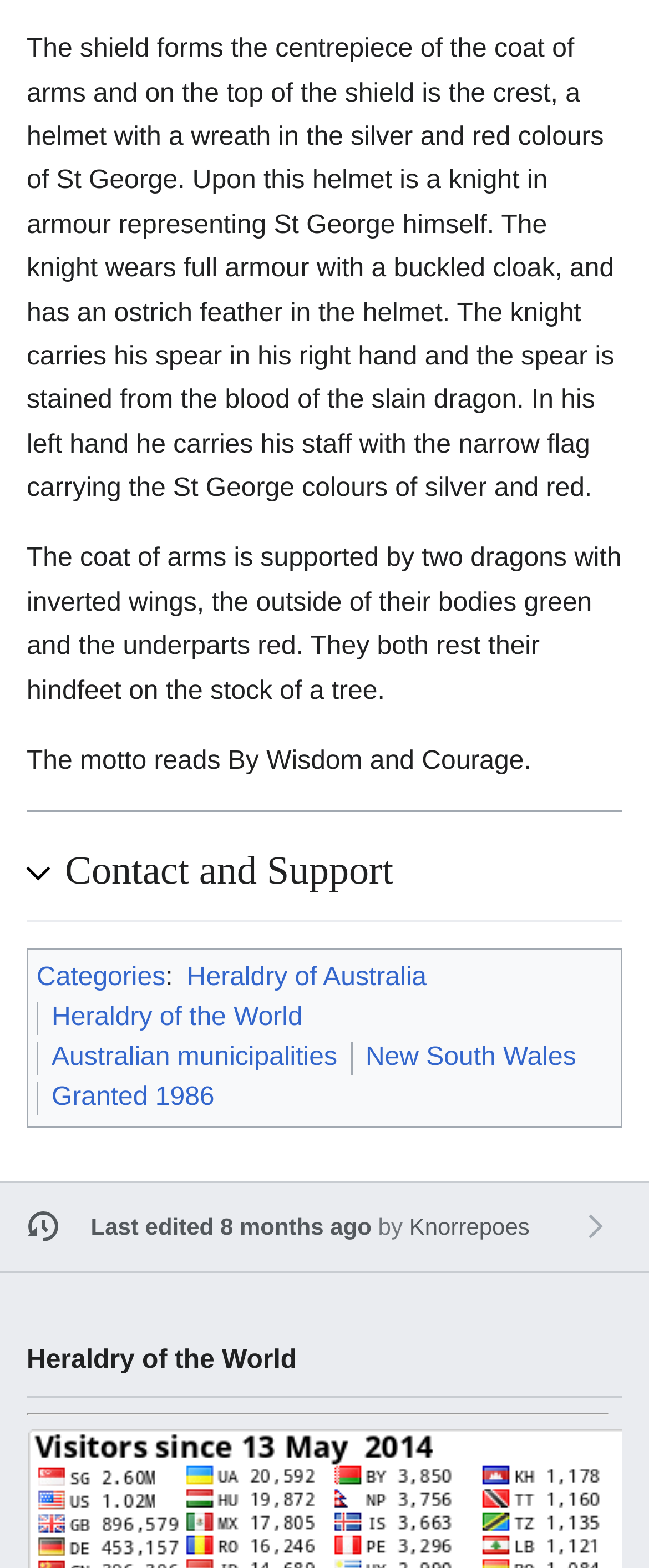Can you pinpoint the bounding box coordinates for the clickable element required for this instruction: "Click Contact and Support"? The coordinates should be four float numbers between 0 and 1, i.e., [left, top, right, bottom].

[0.1, 0.54, 0.959, 0.574]